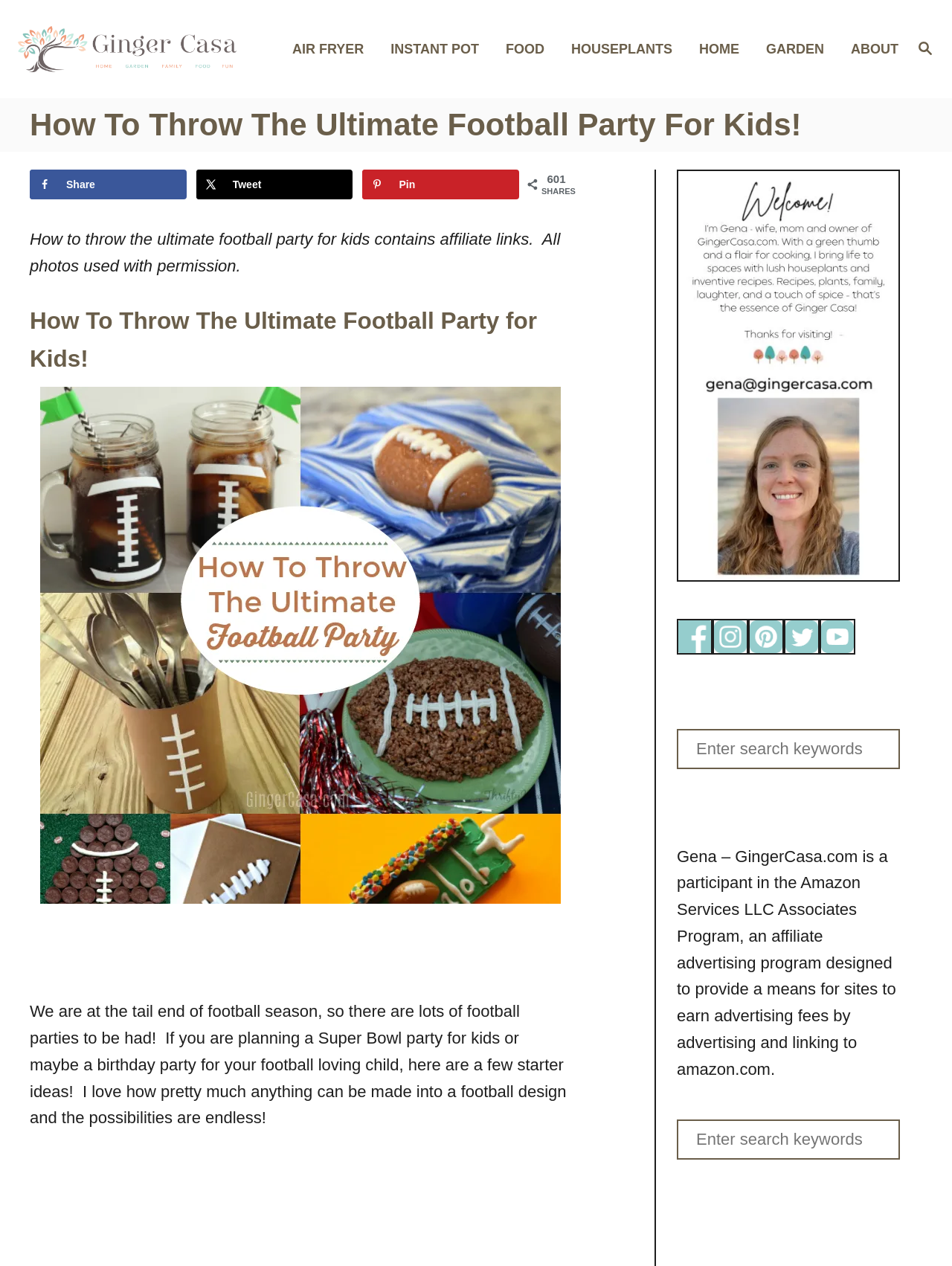Pinpoint the bounding box coordinates of the clickable element to carry out the following instruction: "Search for something."

[0.711, 0.576, 0.945, 0.607]